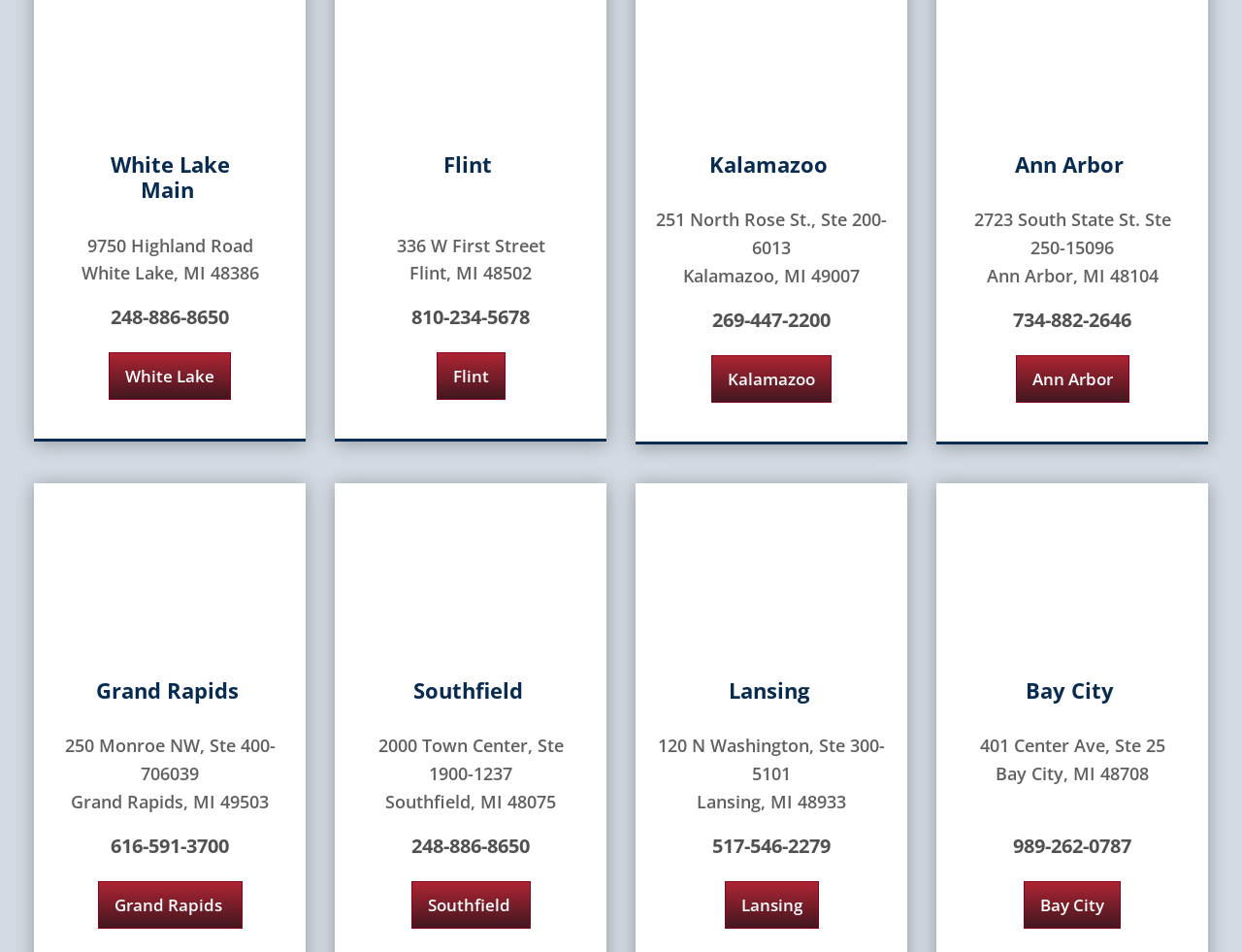Locate the coordinates of the bounding box for the clickable region that fulfills this instruction: "Visit Ann Arbor website".

[0.818, 0.373, 0.909, 0.423]